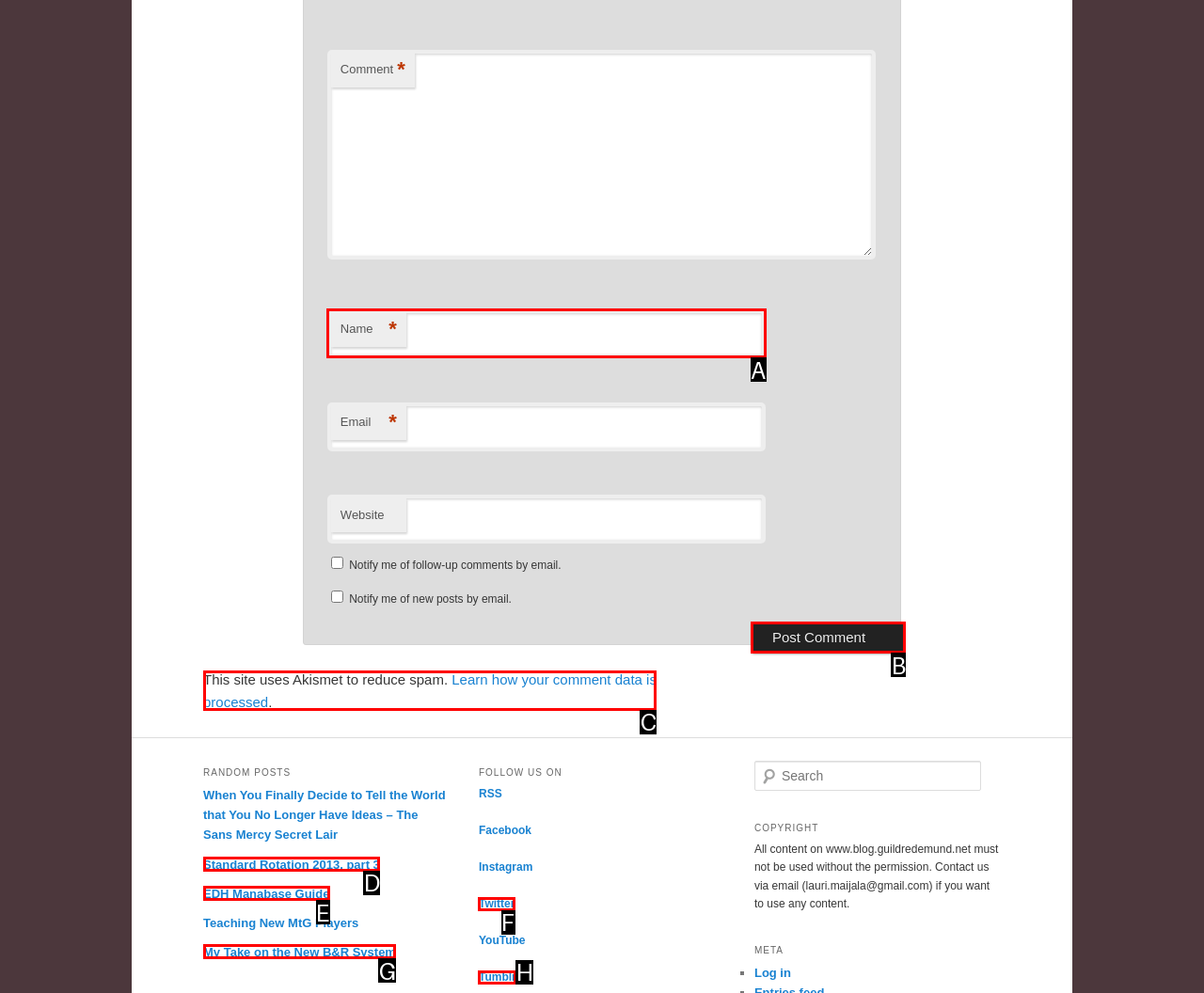From the given choices, which option should you click to complete this task: Click the post comment button? Answer with the letter of the correct option.

B